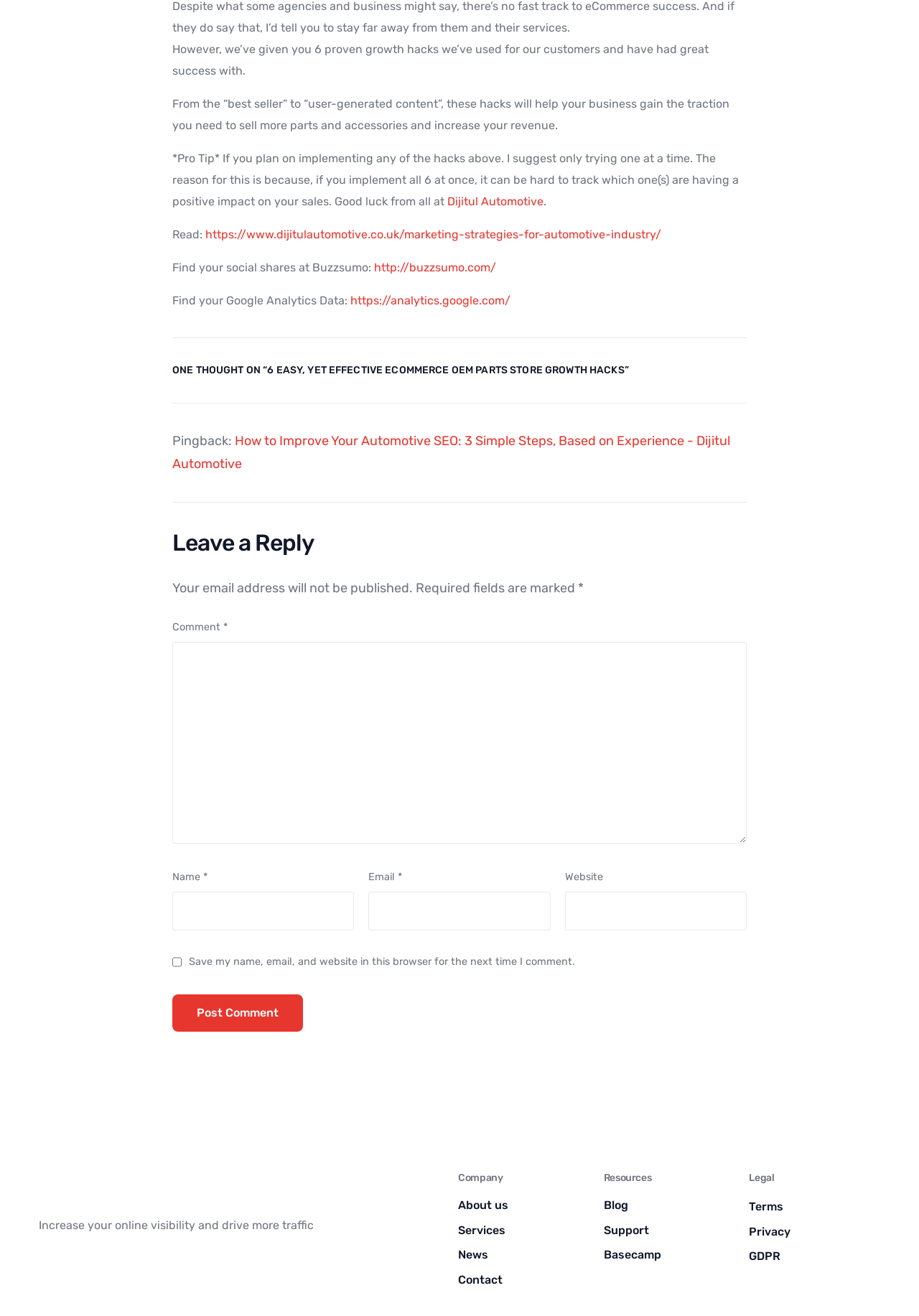Locate the bounding box coordinates of the segment that needs to be clicked to meet this instruction: "Post a comment".

[0.188, 0.756, 0.33, 0.784]